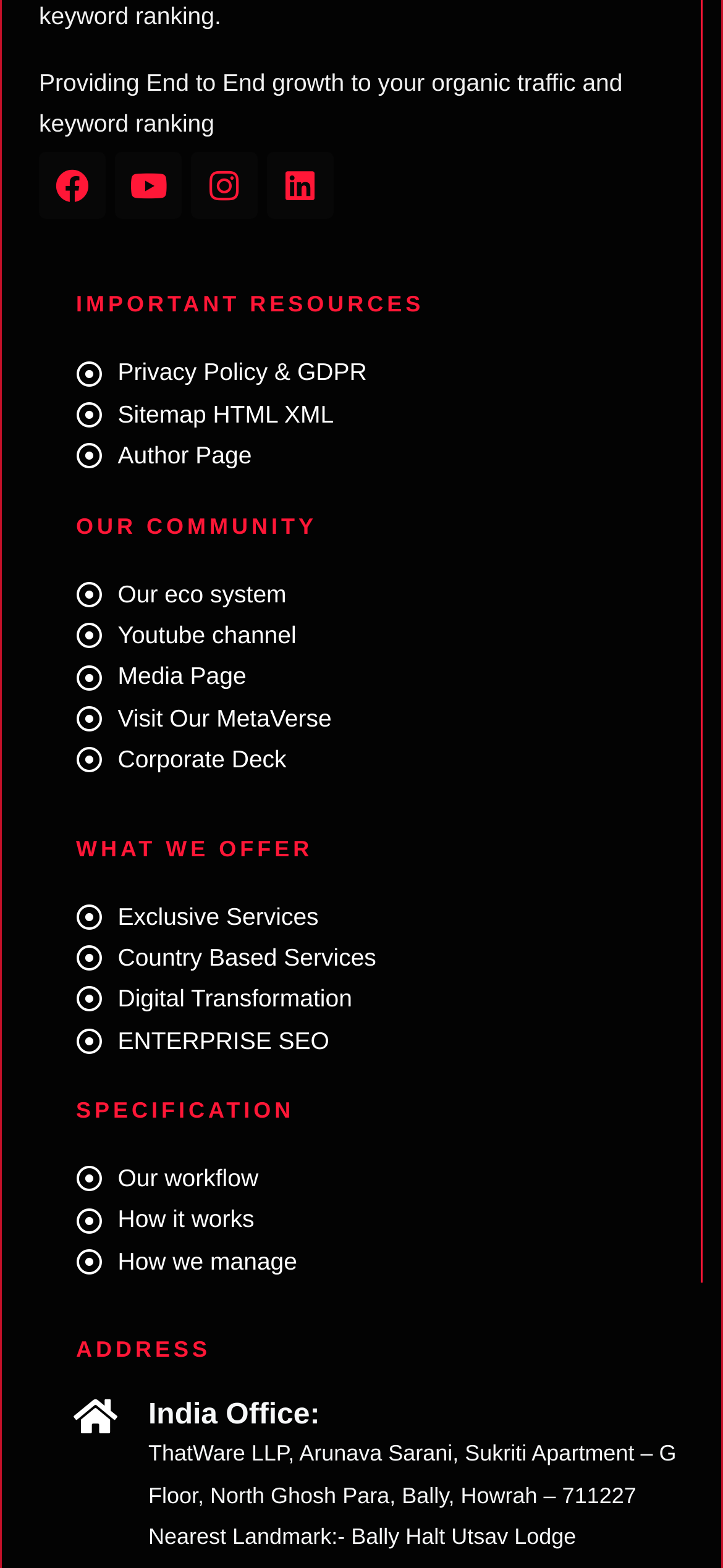What is the address of the India office?
Please respond to the question with a detailed and well-explained answer.

The address of the India office is mentioned under the 'ADDRESS' heading, which is 'ThatWare LLP, Arunava Sarani, Sukriti Apartment – G Floor, North Ghosh Para, Bally, Howrah – 711227'.